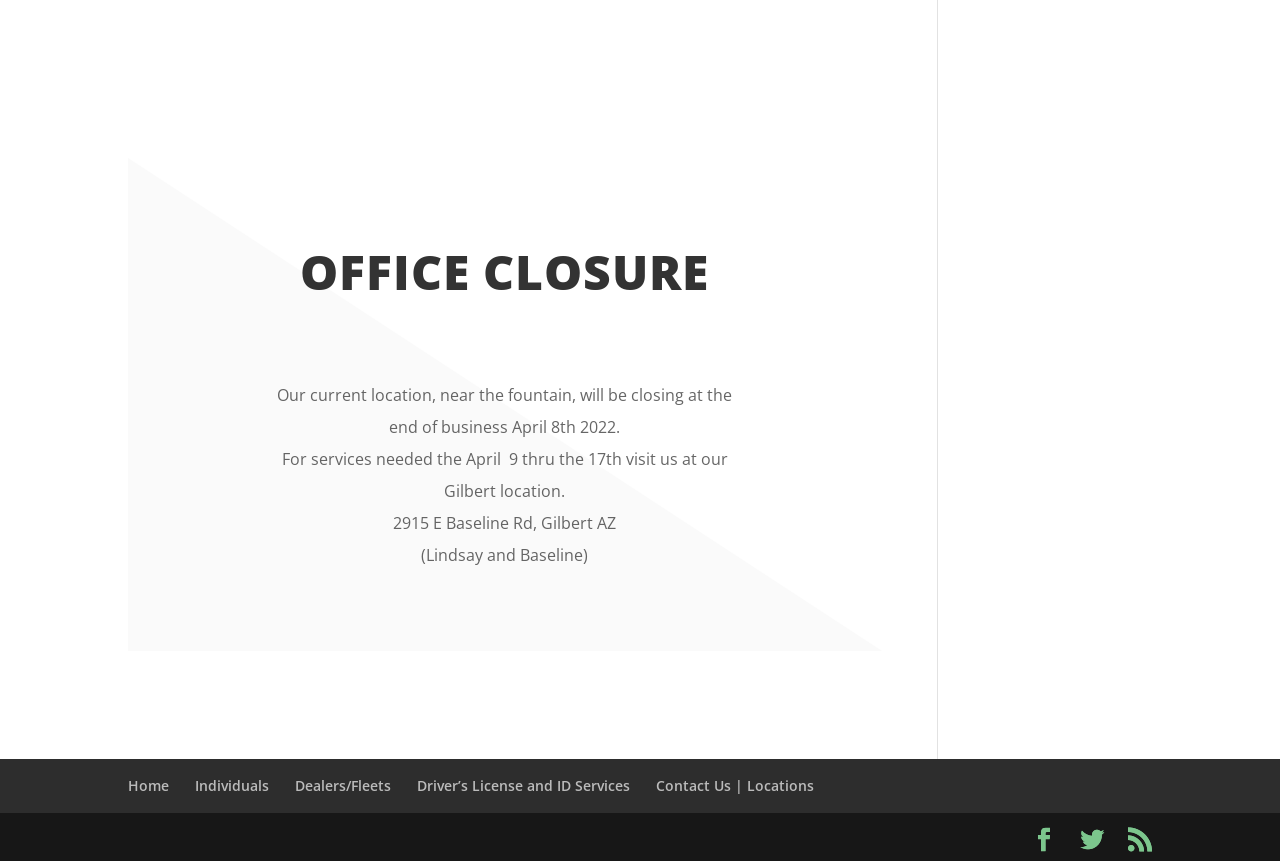Please specify the bounding box coordinates of the clickable region necessary for completing the following instruction: "go to Home". The coordinates must consist of four float numbers between 0 and 1, i.e., [left, top, right, bottom].

None